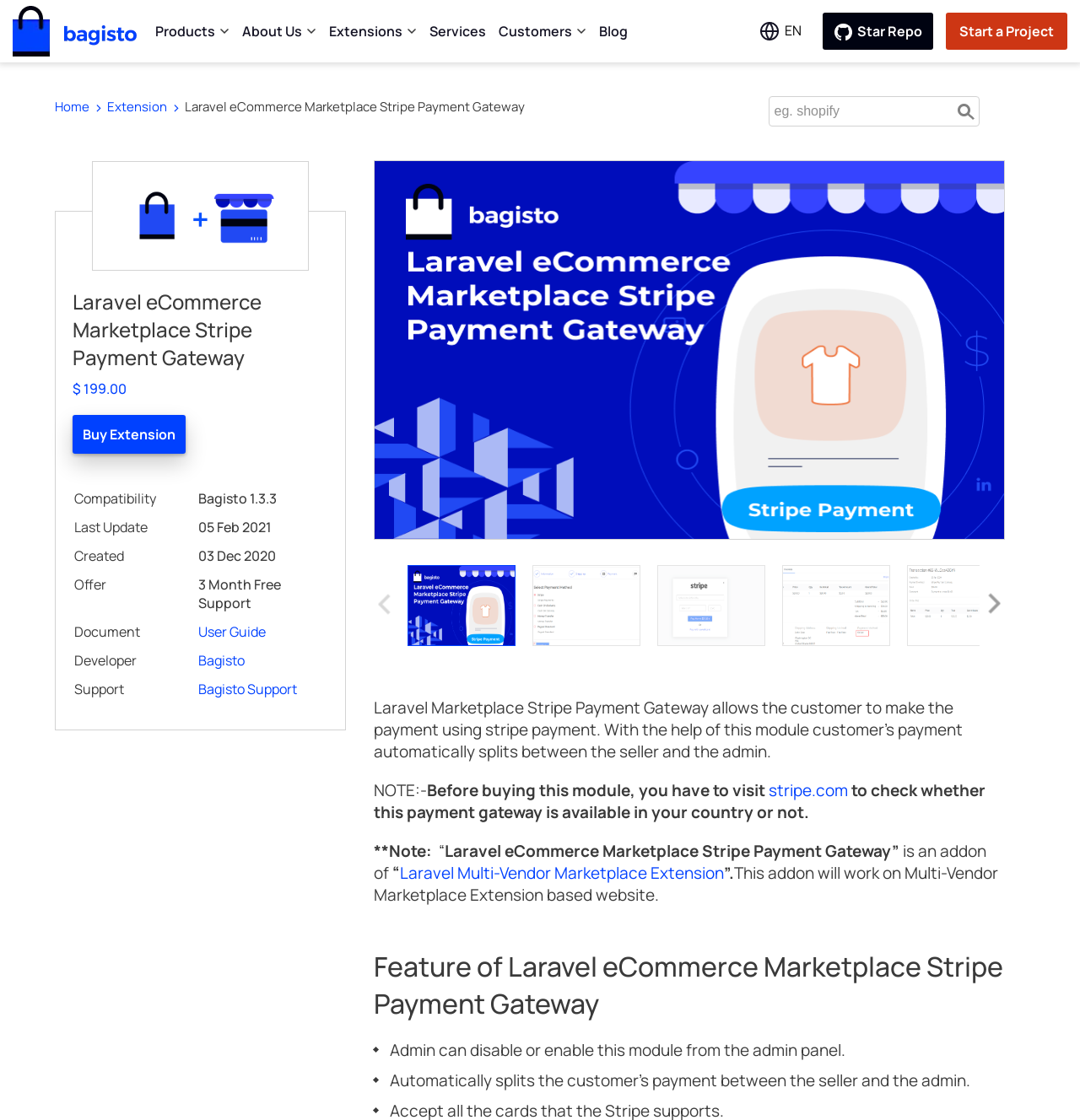Please determine the bounding box coordinates for the UI element described as: "Star Repo".

[0.762, 0.011, 0.864, 0.045]